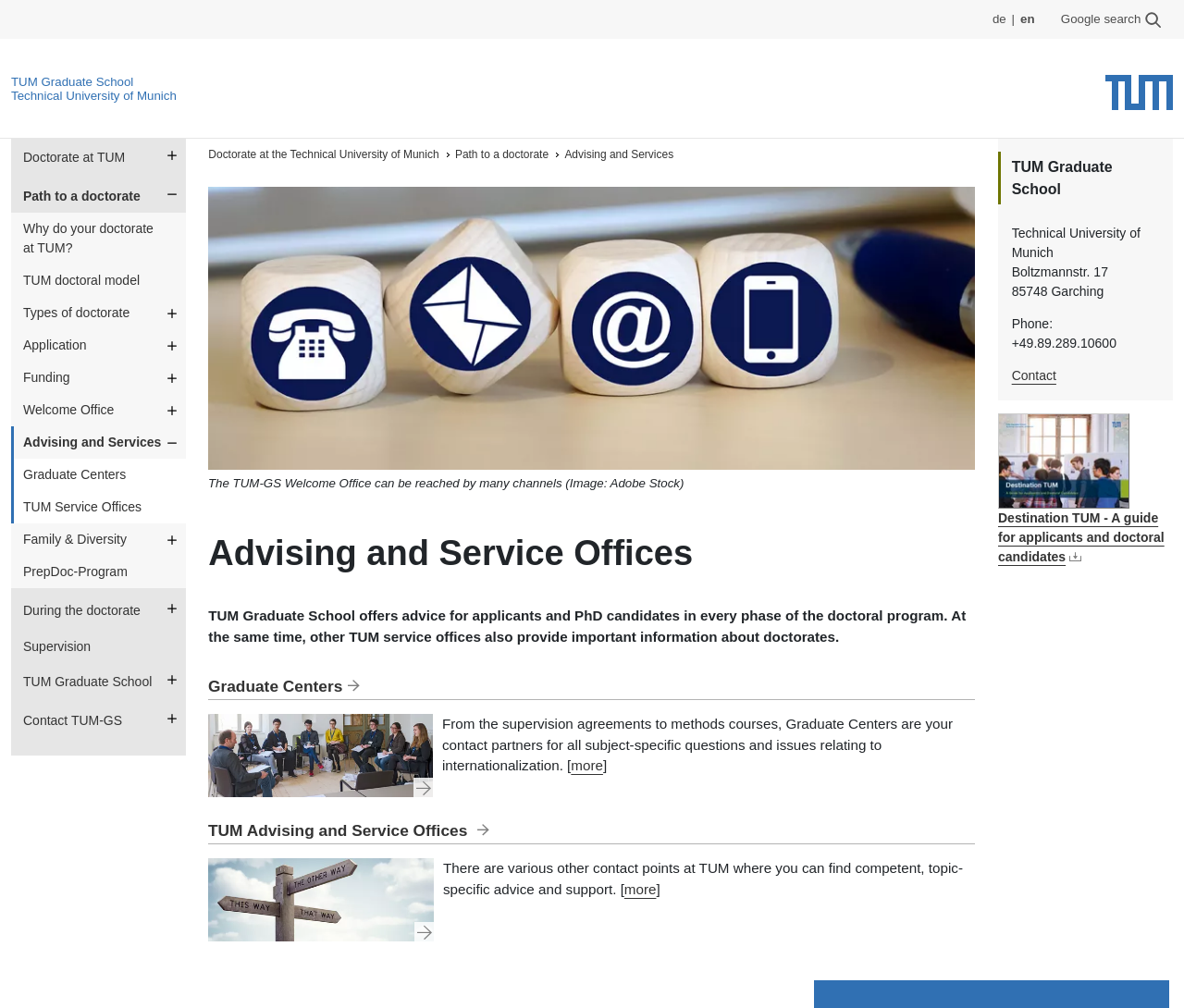Respond to the question below with a single word or phrase:
What language options are available on this webpage?

Deutsch, English